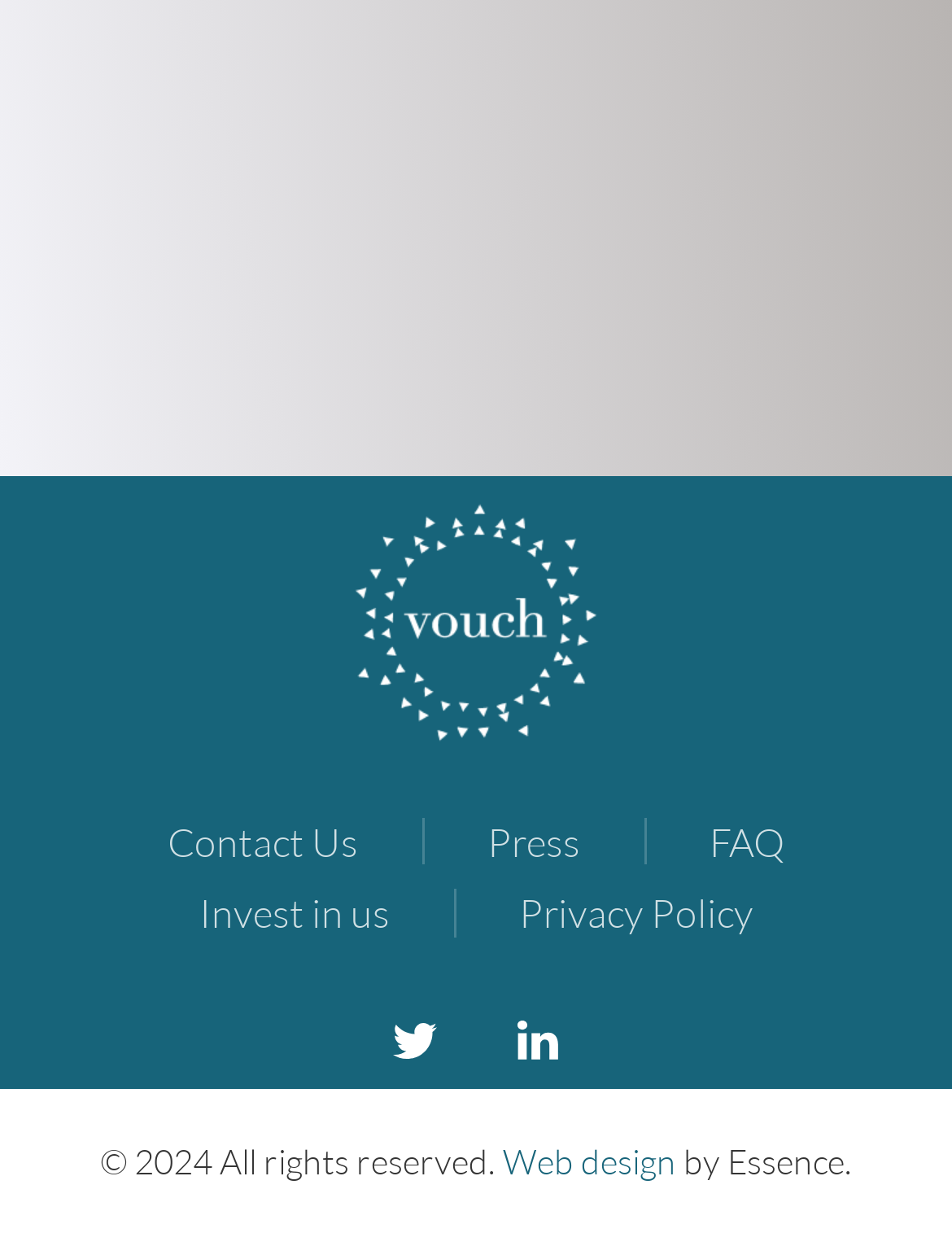Identify the bounding box coordinates of the clickable region necessary to fulfill the following instruction: "Contact Us". The bounding box coordinates should be four float numbers between 0 and 1, i.e., [left, top, right, bottom].

[0.176, 0.666, 0.376, 0.698]